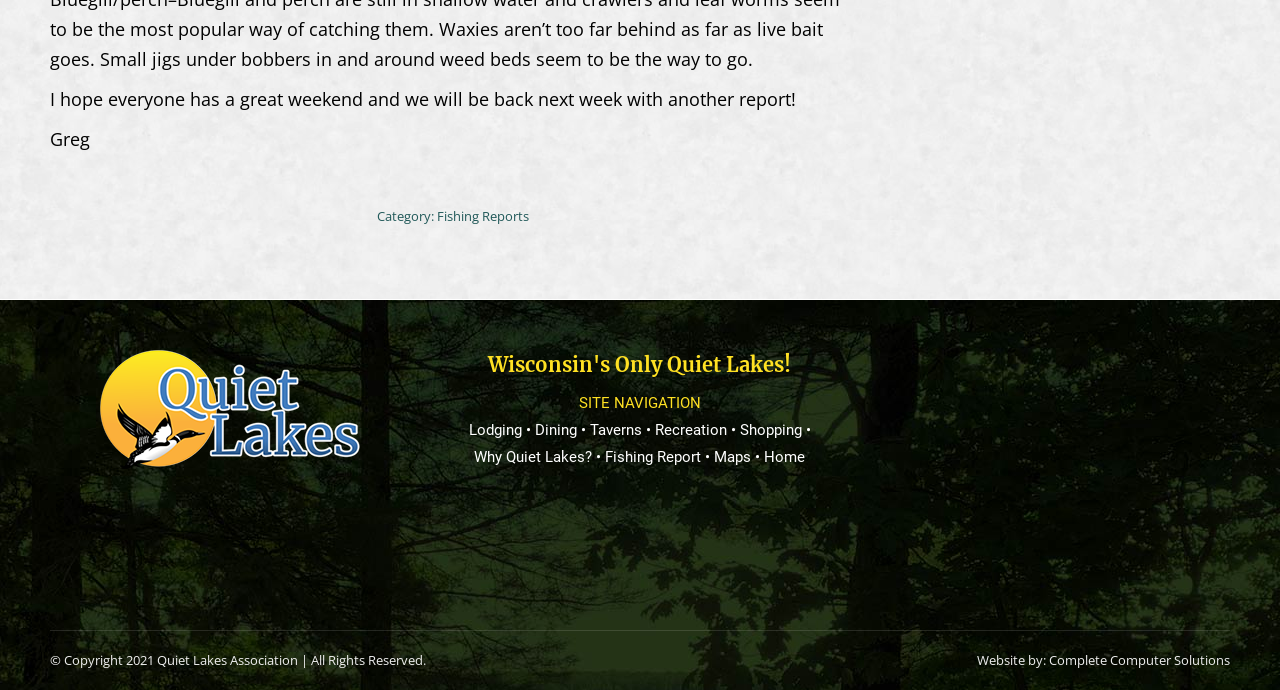Using the description: "Field crops", determine the UI element's bounding box coordinates. Ensure the coordinates are in the format of four float numbers between 0 and 1, i.e., [left, top, right, bottom].

None